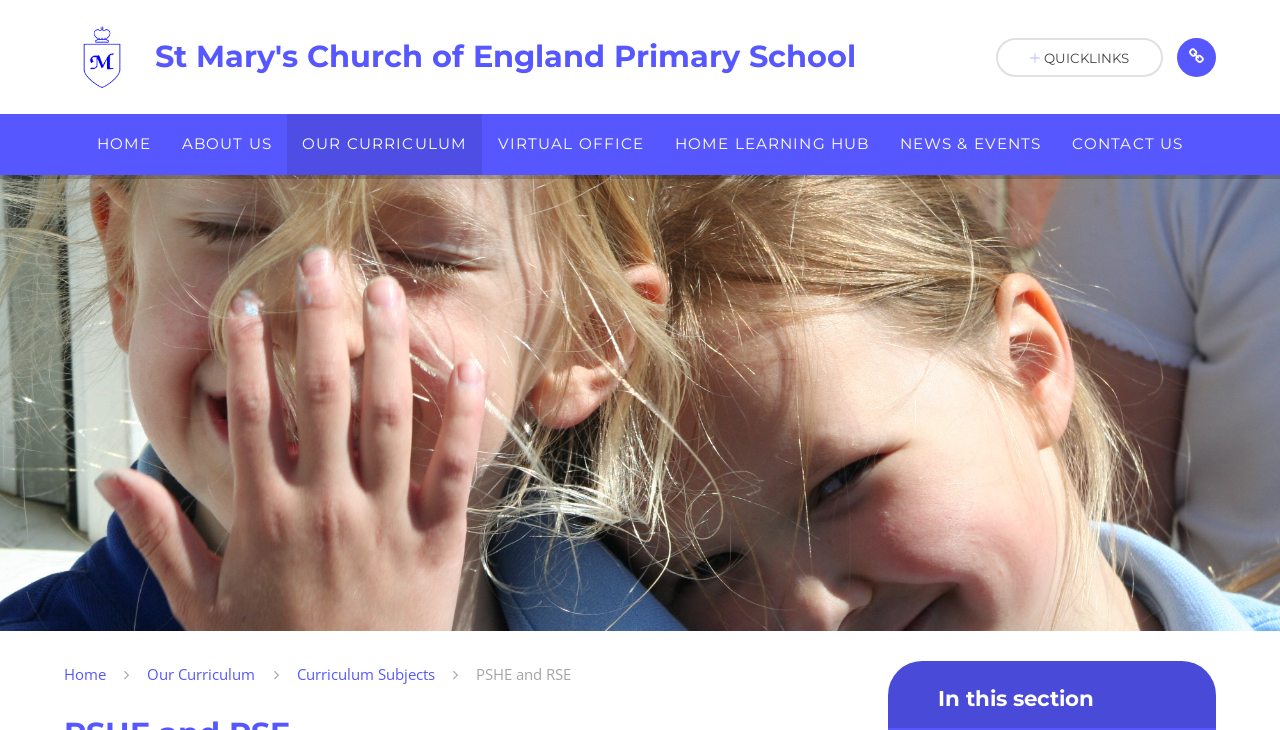What is the name of the school?
Please give a detailed and thorough answer to the question, covering all relevant points.

I found the name of the school by looking at the logo and the heading element on the top of the webpage, which says 'St Mary's Church of England Primary School'.